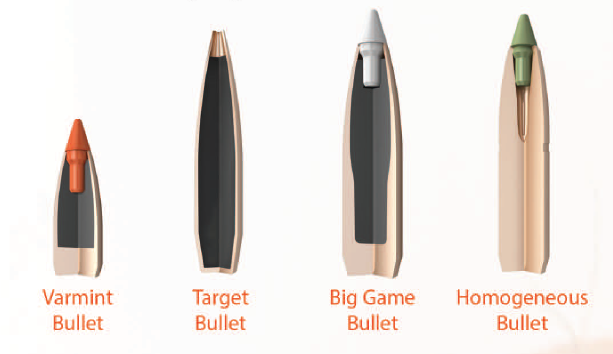What is the significance of the green tip on the Homogeneous Bullet?
Using the image as a reference, answer the question with a short word or phrase.

Controlled expansion